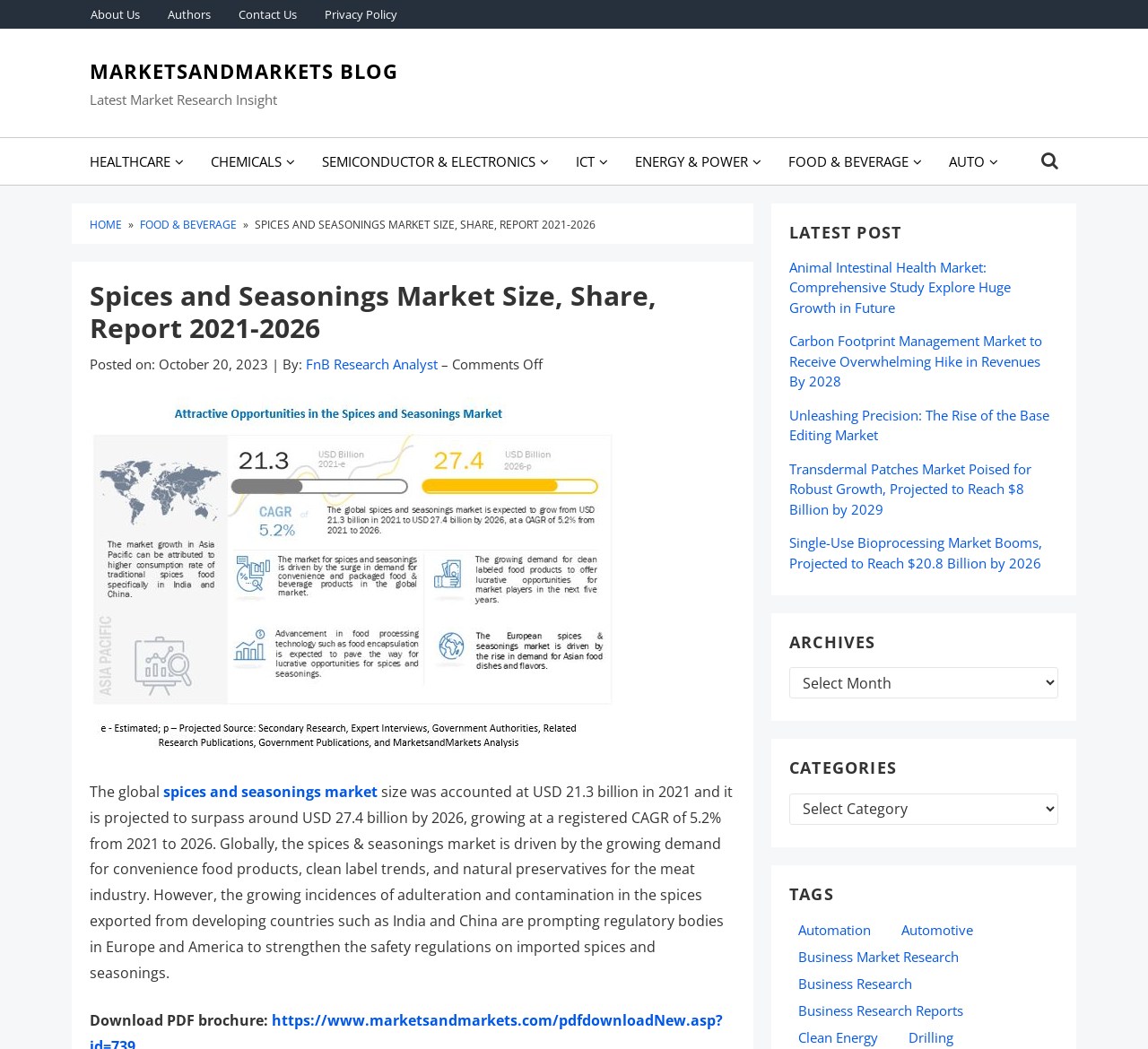Generate the text content of the main heading of the webpage.

Spices and Seasonings Market Size, Share, Report 2021-2026